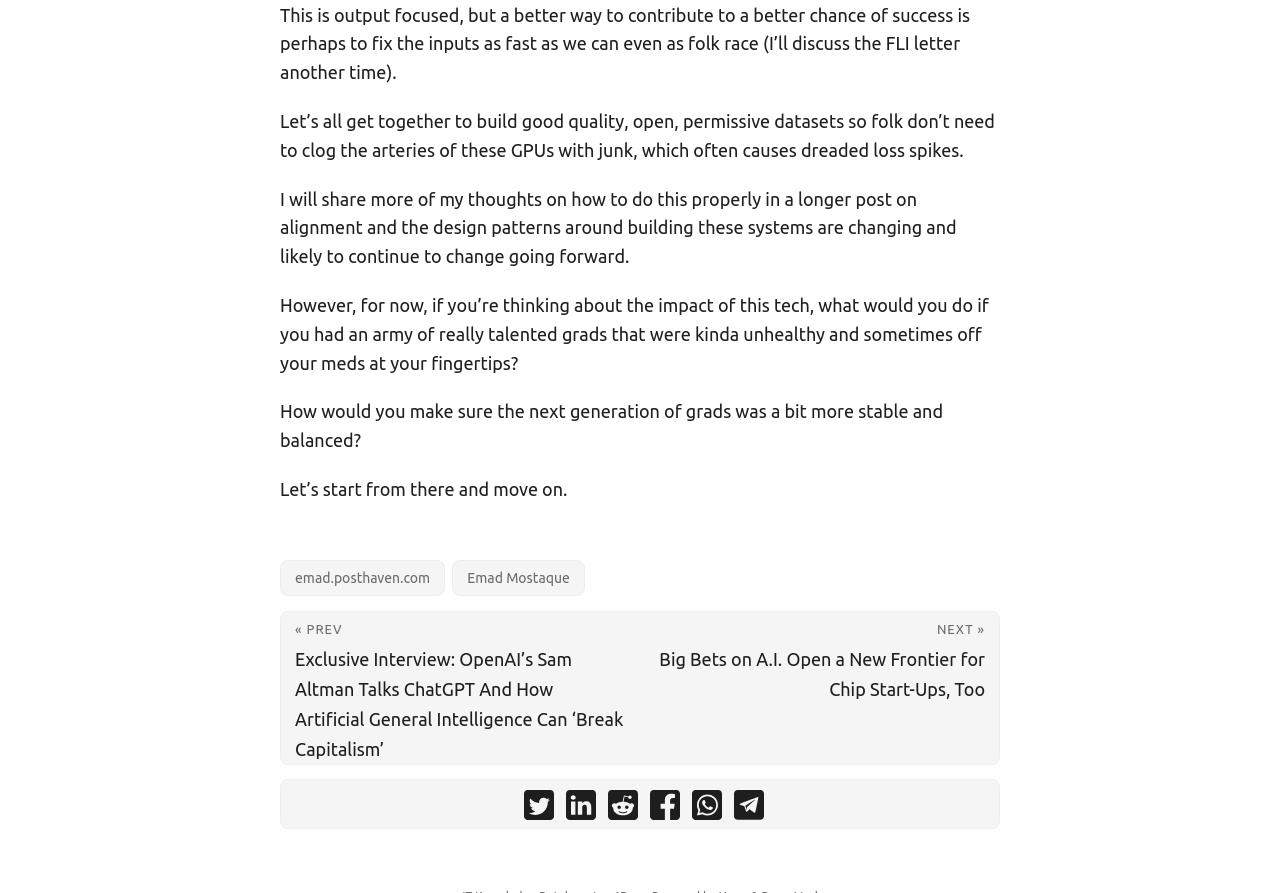Give a one-word or phrase response to the following question: What is the purpose of the article?

To discuss AI alignment